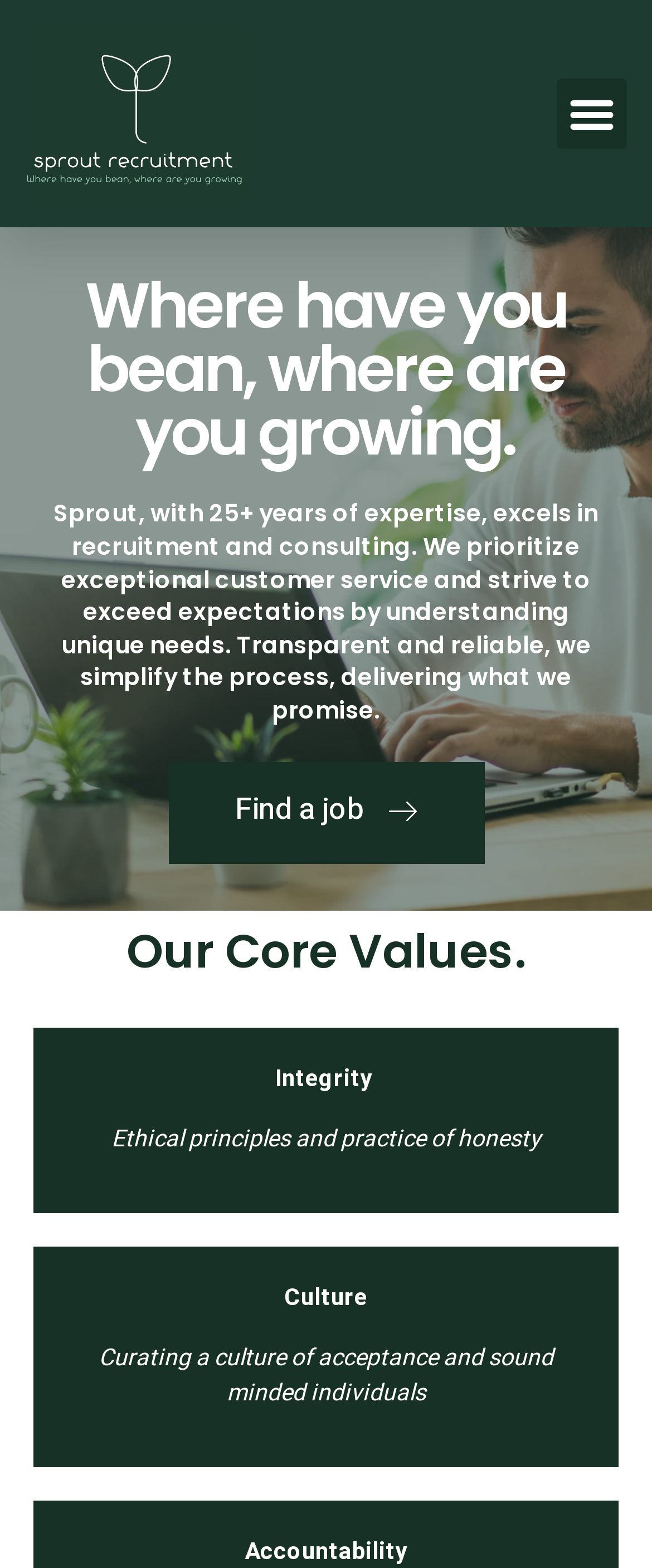Can you determine the main header of this webpage?

Where have you bean, where are you growing.